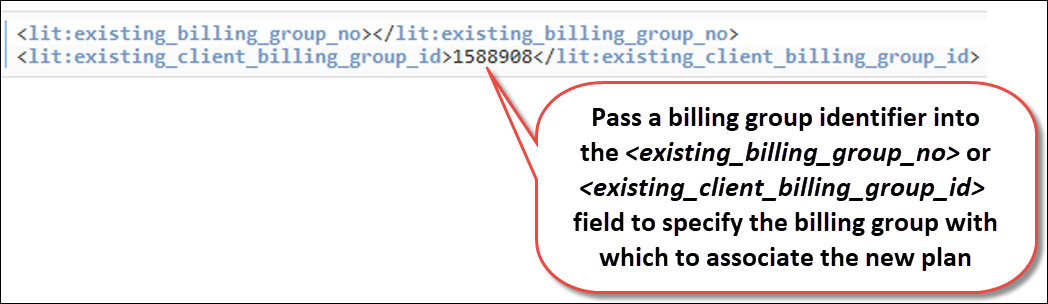Provide a brief response to the question using a single word or phrase: 
What is the consequence of accurate billing group identifier input?

Accurate payment processing